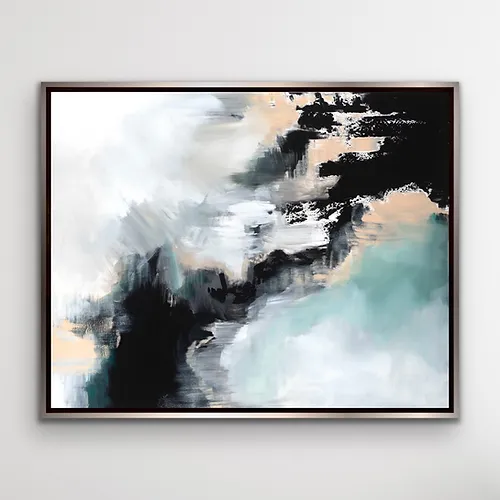Give an in-depth description of the image.

This captivating abstract acrylic painting, titled "Misty Italian Vista II," measures 48"x60" and is showcased in a sleek, unframed style with gallery-wrapped edges. The artwork features an intriguing blend of soft hues, including serene shades of teal and muted earth tones, contrasted against bold black and white strokes. This dynamic composition evokes a sense of calm while simultaneously igniting the imagination. The artist, Ashley Spitsnogle, delivers a captivating visual experience that invites viewers to explore its layers and textures. This piece is priced at $9,500, reflecting its unique artistry and craftsmanship, and is suitable for various interior settings, adding a touch of elegance and sophistication.